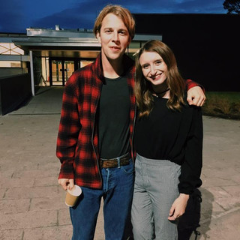What is the male subject holding?
By examining the image, provide a one-word or phrase answer.

Disposable cup